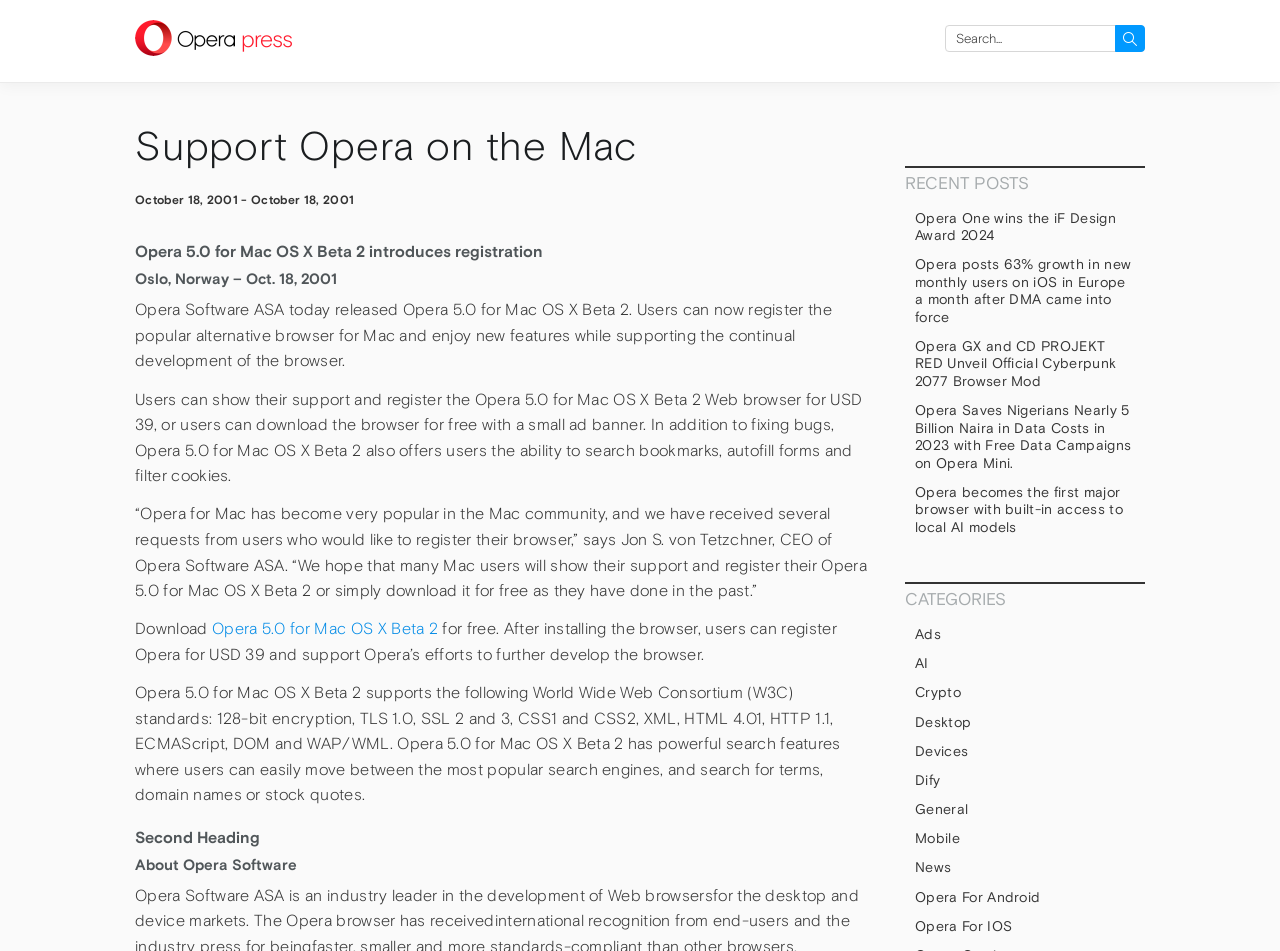Summarize the webpage in an elaborate manner.

This webpage is titled "Support Opera on the Mac - Opera Newsroom". At the top left, there is an image of "Opera Newsroom" and a link to "Opera Newsroom press". On the top right, there is a search bar with a label "Search for:" and a button to initiate the search.

Below the search bar, there is a header section with a heading "Support Opera on the Mac" and a subheading "October 18, 2001". The main content of the page is divided into several sections. The first section is about Opera 5.0 for Mac OS X Beta 2, which introduces registration. It provides information about the new features of the browser, including the ability to search bookmarks, autofill forms, and filter cookies.

There is a quote from the CEO of Opera Software ASA, Jon S. von Tetzchner, about the popularity of Opera for Mac and the option to register the browser for USD 39. Users can also download the browser for free with a small ad banner. The section also lists the World Wide Web Consortium (W3C) standards supported by Opera 5.0 for Mac OS X Beta 2.

On the right side of the page, there are two sections: "RECENT POSTS" and "CATEGORIES". The "RECENT POSTS" section lists five links to recent news articles, including "Opera One wins the iF Design Award 2024" and "Opera becomes the first major browser with built-in access to local AI models". The "CATEGORIES" section lists 11 links to different categories, including "Ads", "AI", "Crypto", and "Mobile".